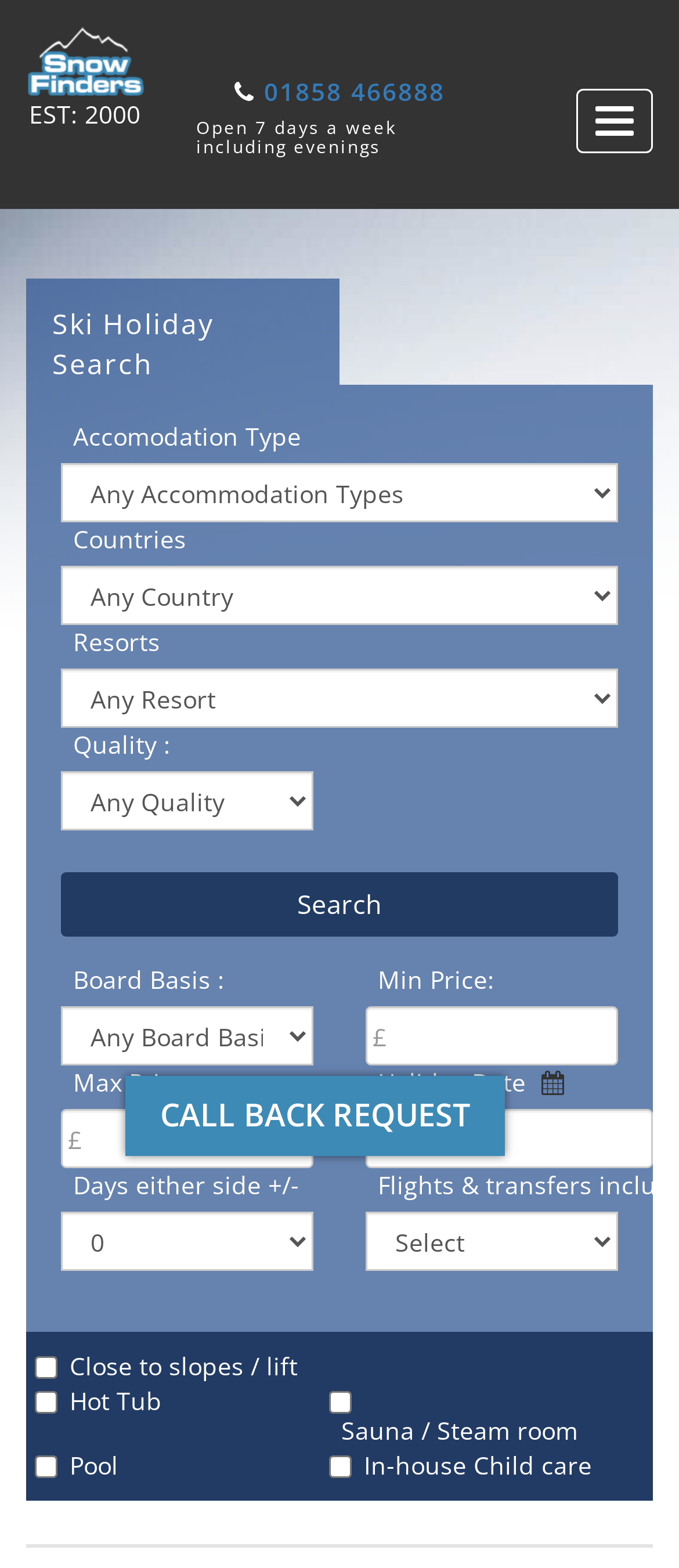Highlight the bounding box of the UI element that corresponds to this description: "parent_node: Pool name="am_pool" value="1"".

[0.051, 0.928, 0.085, 0.943]